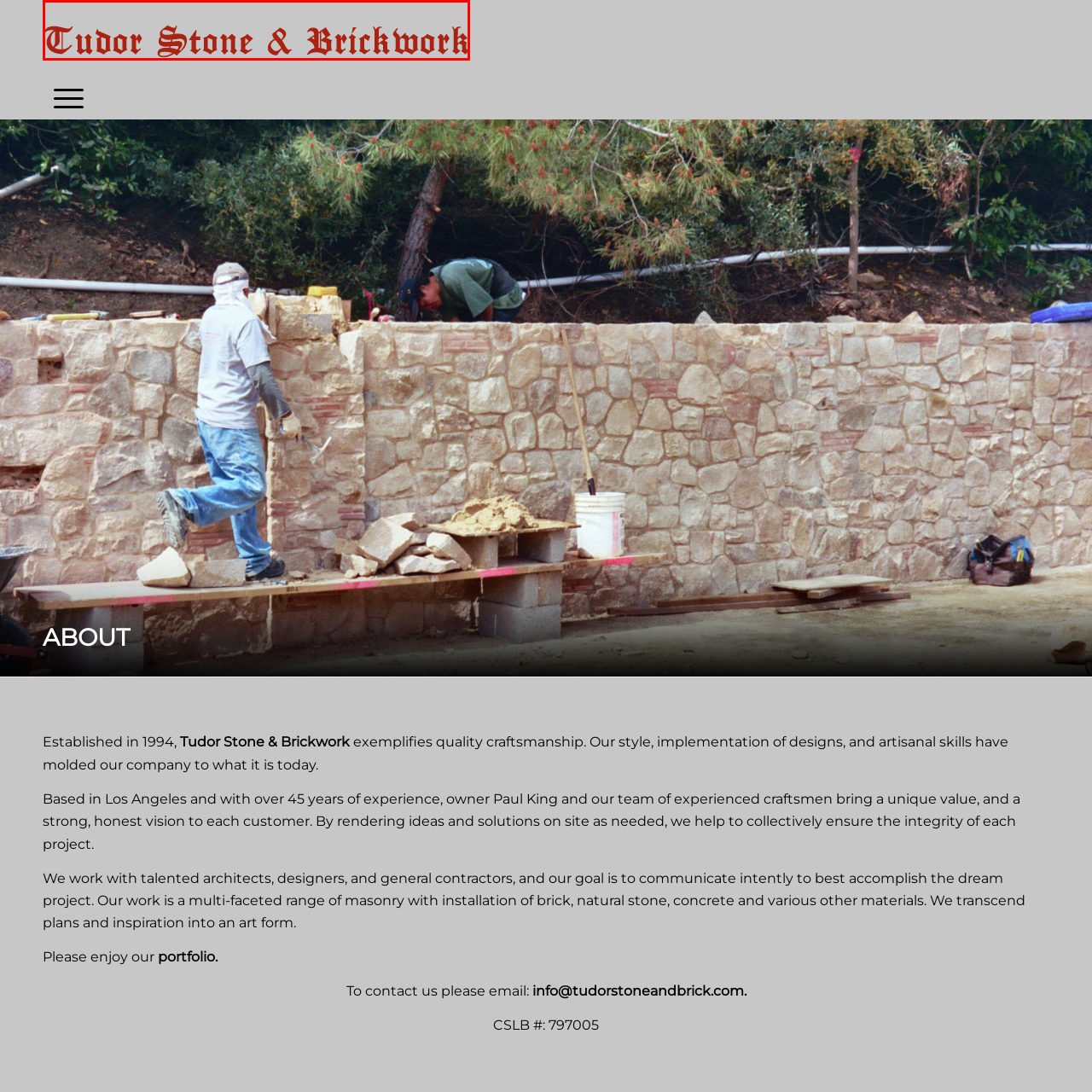Deliver a detailed account of the image that lies within the red box.

The image features the elegant logo of "Tudor Stone & Brickwork," showcasing the company's name in a rich, burgundy script. The sophisticated lettering is designed to reflect the craftsmanship and quality associated with the brand, which has been a staple in masonry since its establishment in 1994. This logo embodies the essence of the company's commitment to artistry and integrity in stone and brickwork, aligning with their reputation for excellence in serving clients, particularly in the Los Angeles area. It serves as a visual introduction to the services offered by Tudor Stone & Brickwork, inviting potential customers to explore their portfolio and connect with them for their masonry needs.